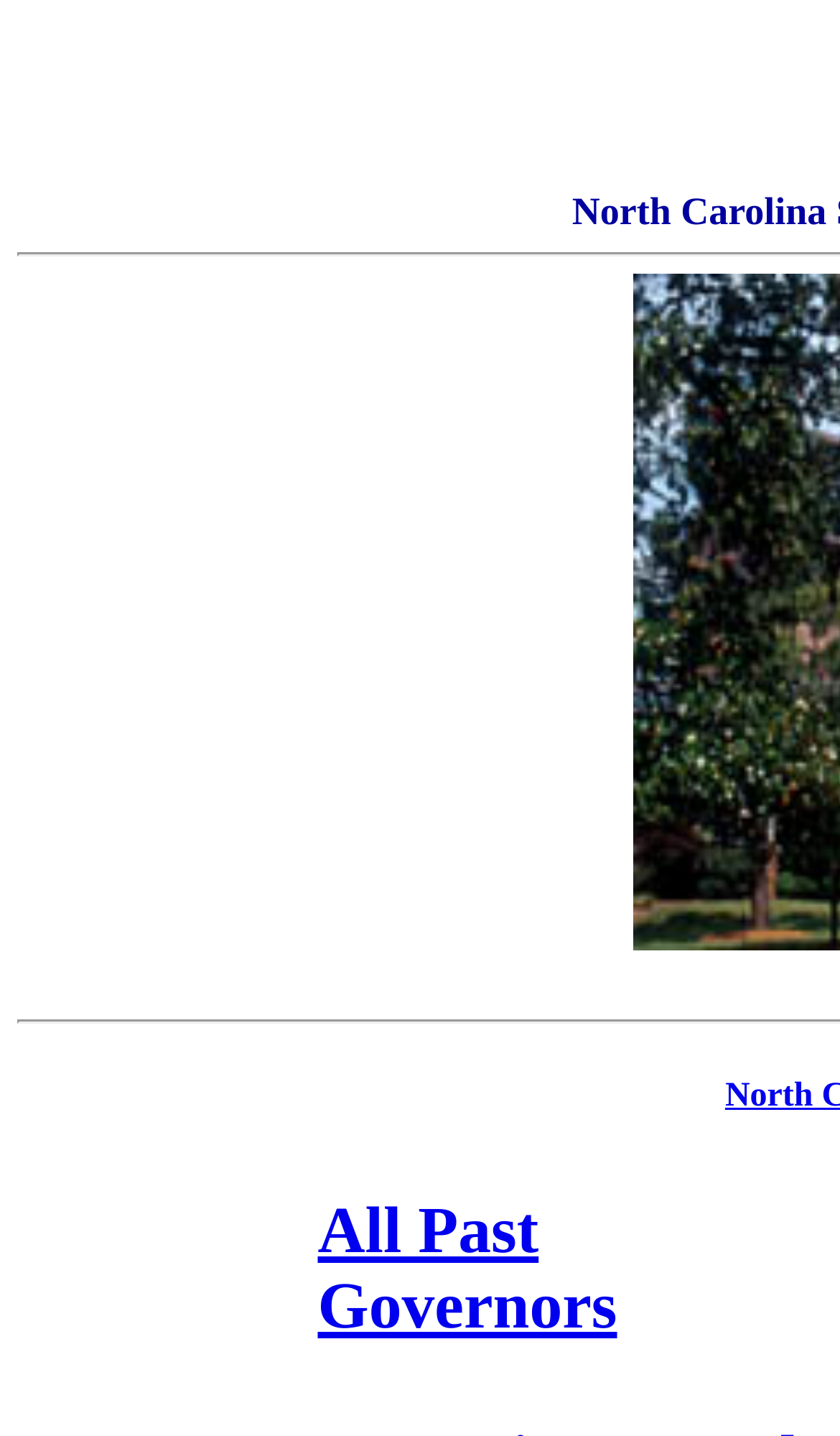Offer a thorough description of the webpage.

The webpage is about the North Carolina State Government, specifically the Executive Branch. At the top, there is a table with multiple cells, most of which are empty, taking up a significant portion of the page. 

Below the table, there is a link titled "All Past Governors" located near the bottom left of the page. This link is contained within a table cell. 

The rest of the page is composed of empty table cells, with no other visible content or images.